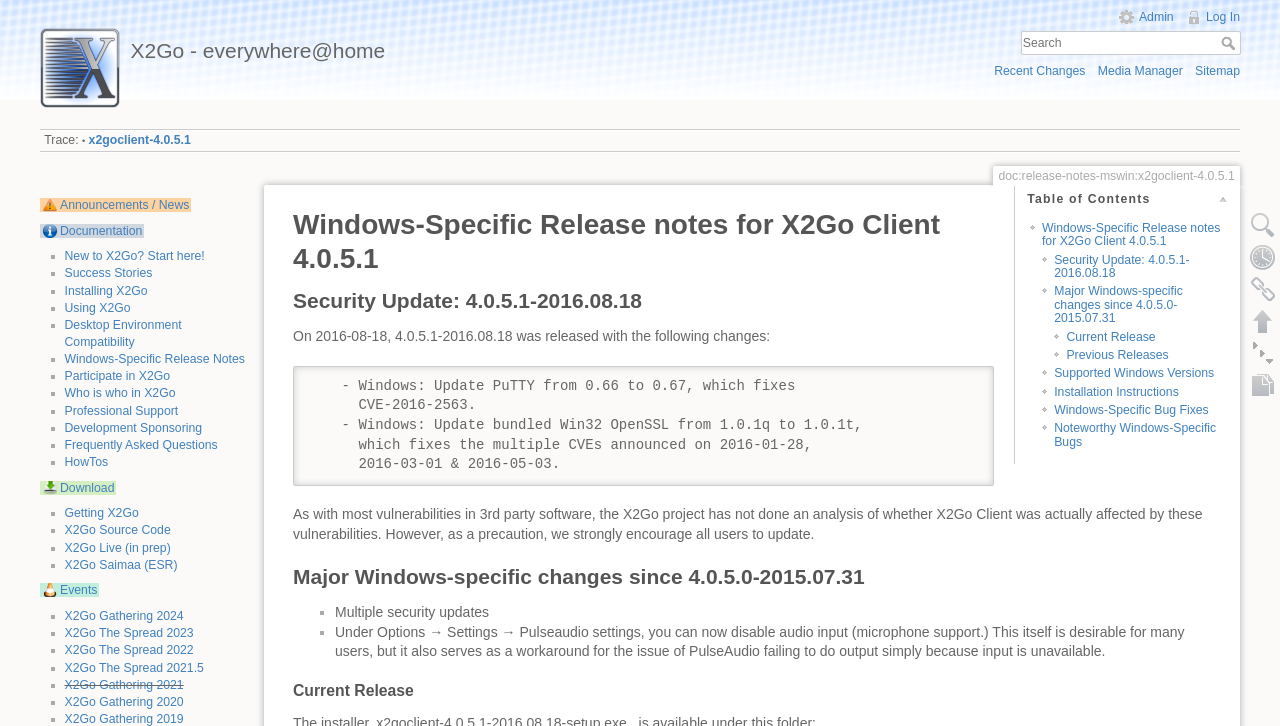Pinpoint the bounding box coordinates of the element to be clicked to execute the instruction: "Read release notes for X2Go Client 4.0.5.1".

[0.814, 0.304, 0.953, 0.342]